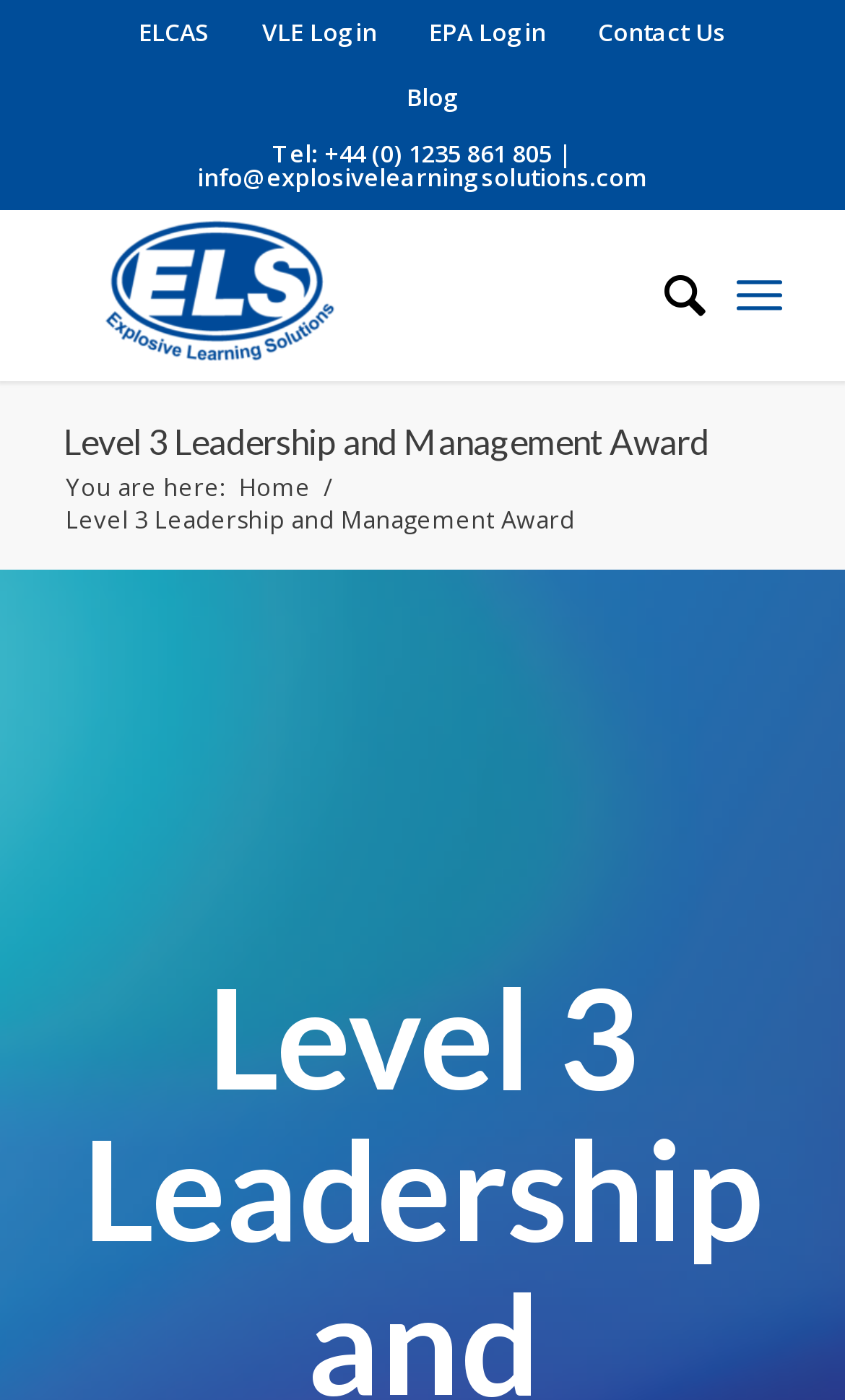How many menu items are there?
Based on the image, provide your answer in one word or phrase.

6